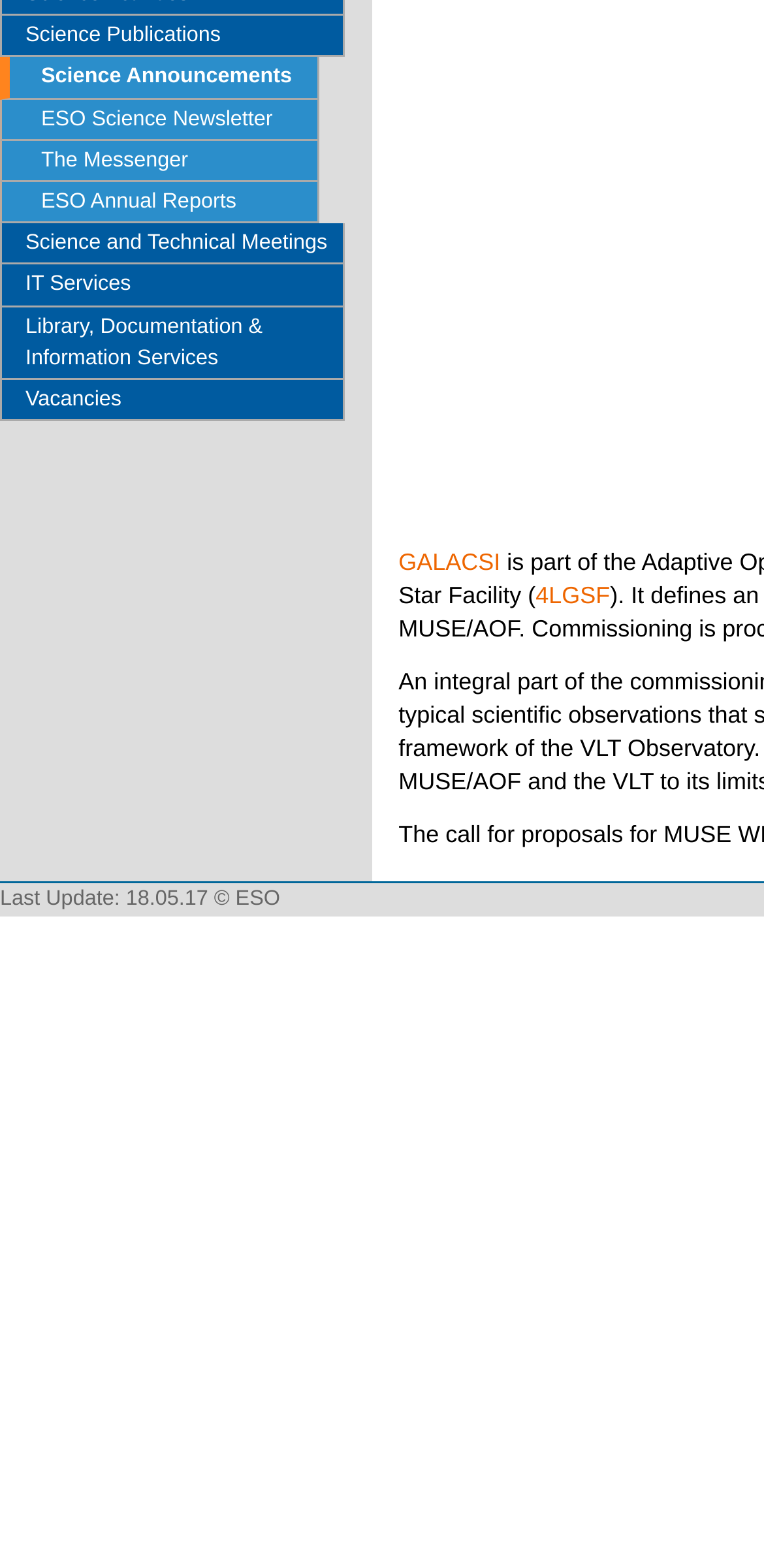Identify the bounding box for the UI element that is described as follows: "ESO Science Newsletter".

[0.0, 0.063, 0.418, 0.09]